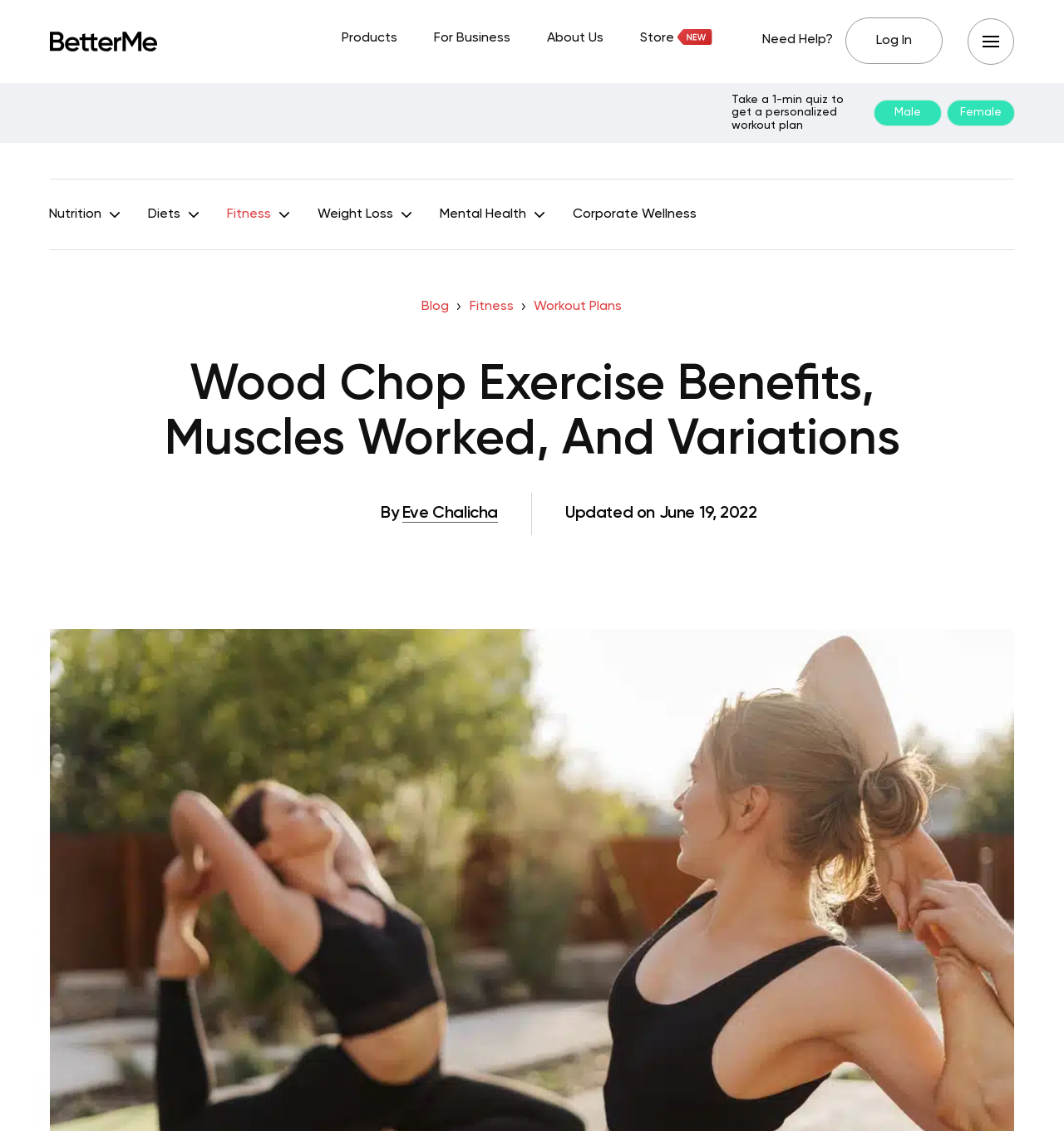Respond with a single word or phrase to the following question:
What is the topic of the article?

Wood Chop Exercise